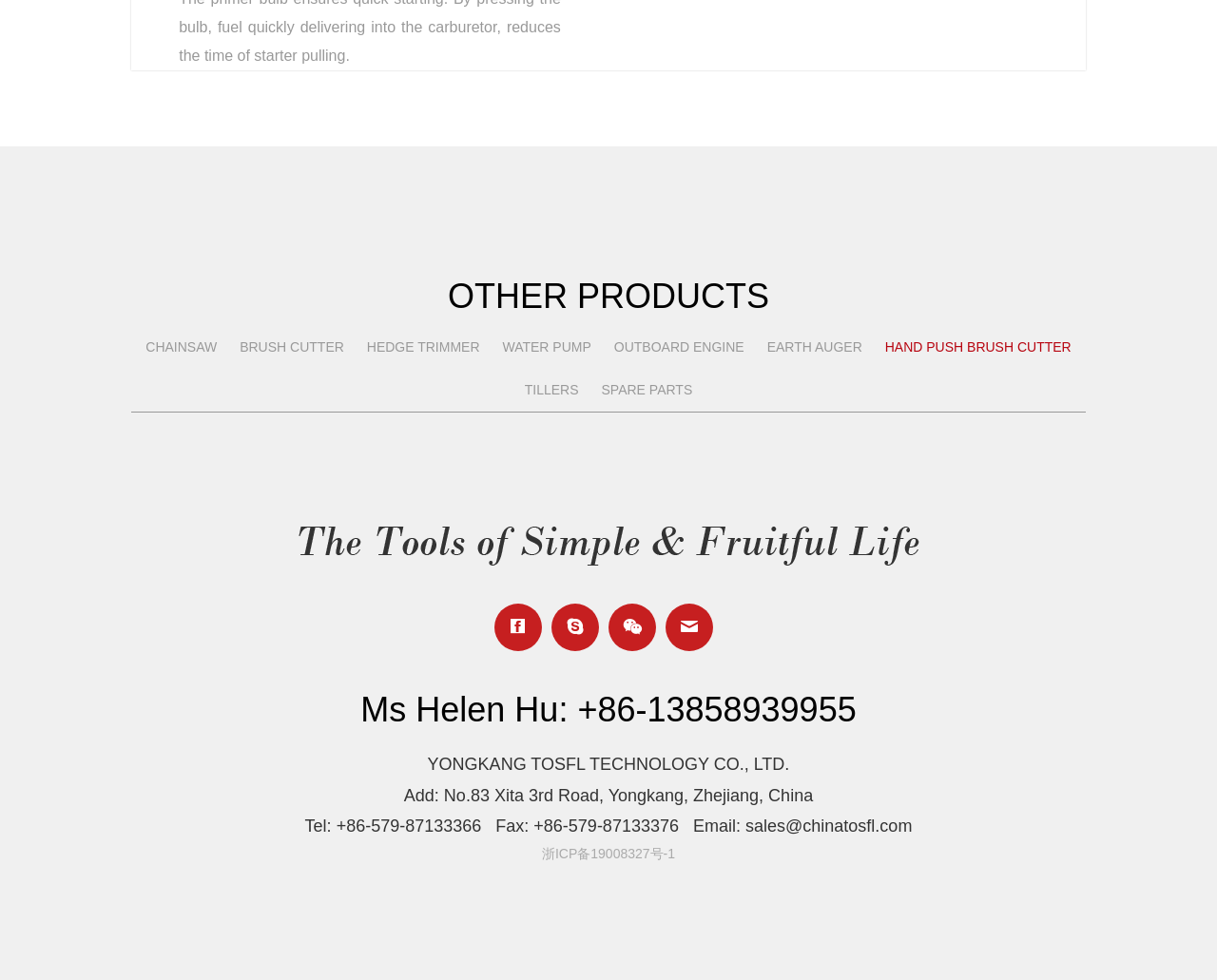Provide a short answer using a single word or phrase for the following question: 
What is the location of the company?

Yongkang, Zhejiang, China